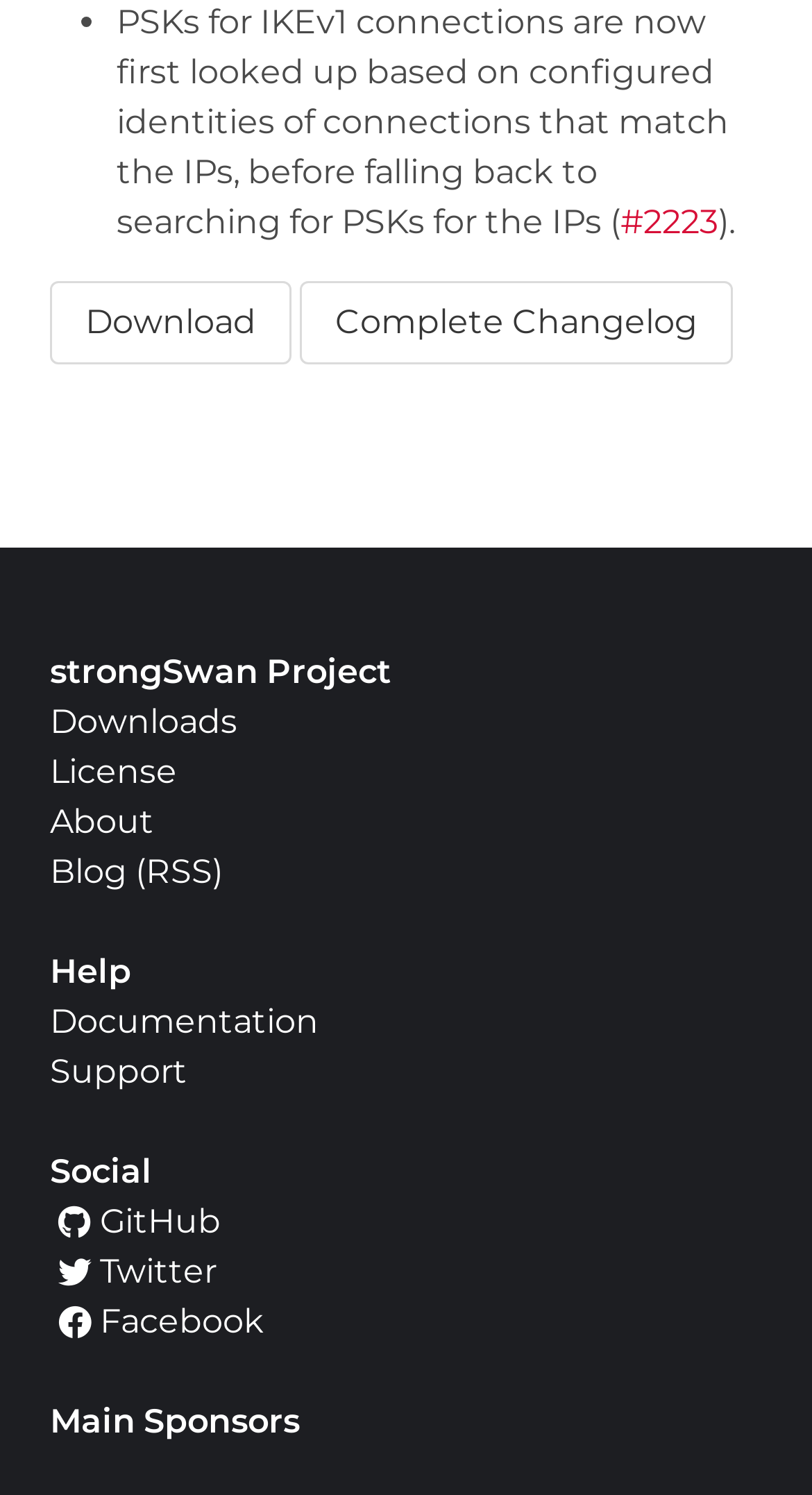What is the first item in the main content?
Answer the question using a single word or phrase, according to the image.

PSKs for IKEv1 connections